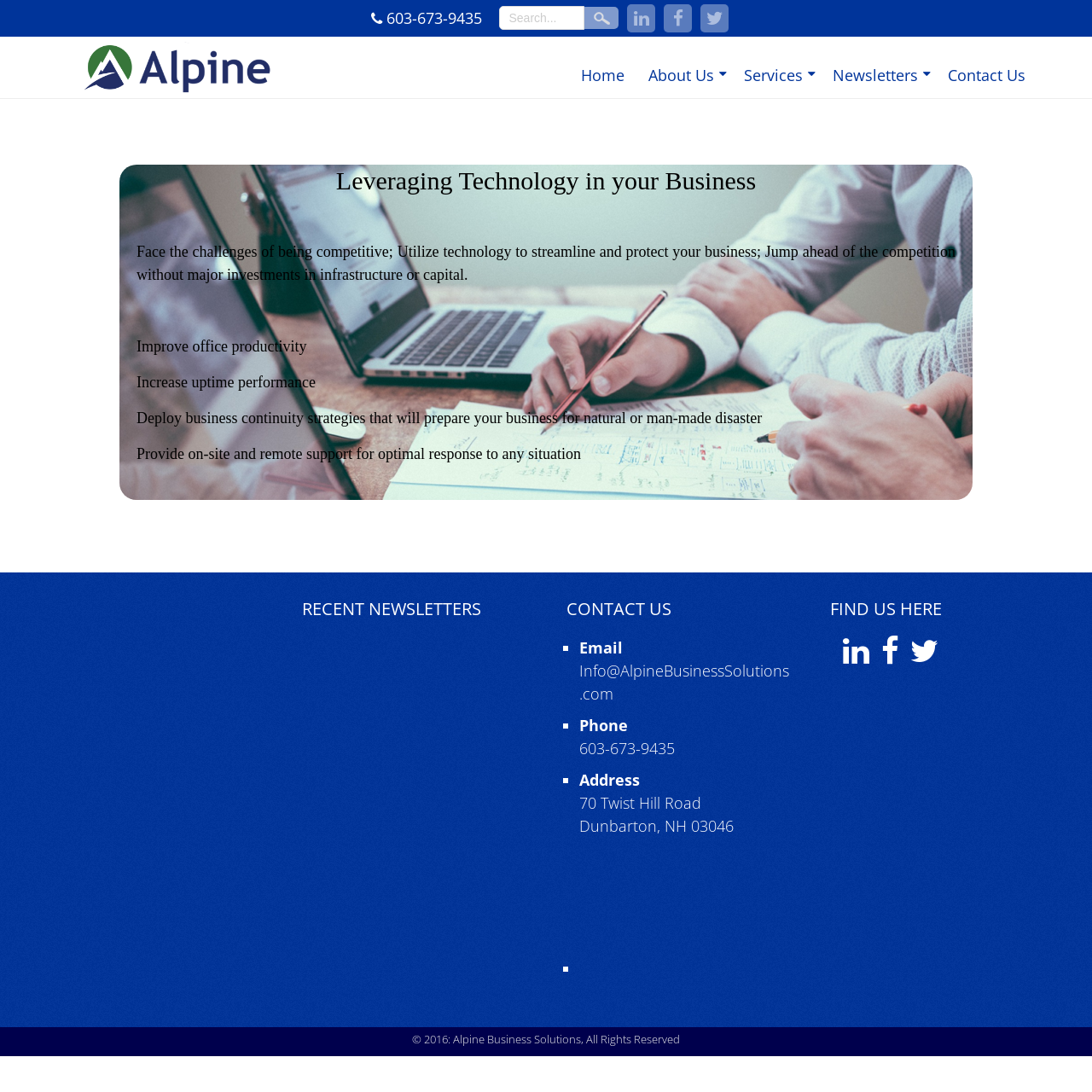What is the purpose of the webpage?
Ensure your answer is thorough and detailed.

I inferred the purpose of the webpage by looking at the heading 'Leveraging Technology in your Business' and the static text elements that describe the benefits of utilizing technology to streamline and protect businesses.